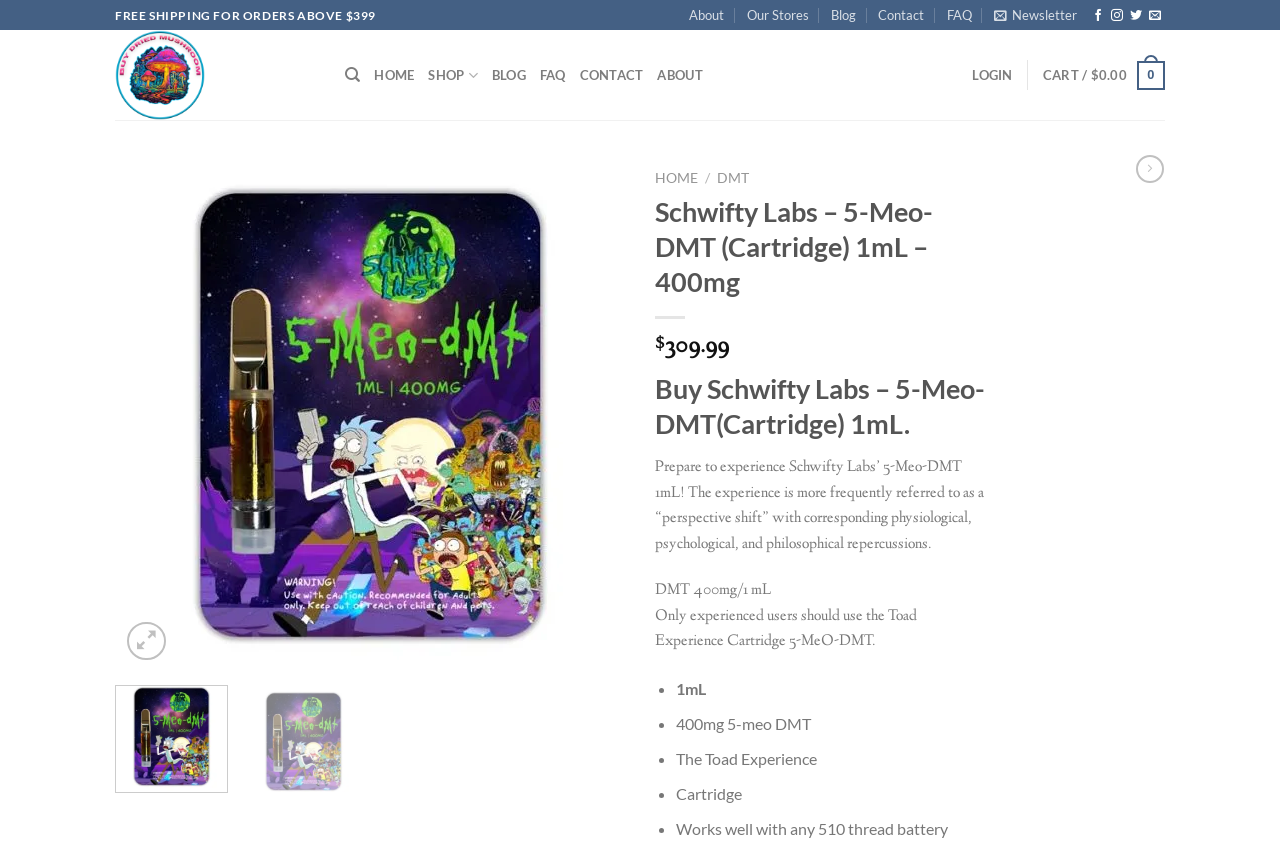What is the thread type of the cartridge?
Based on the image, answer the question with a single word or brief phrase.

510 thread